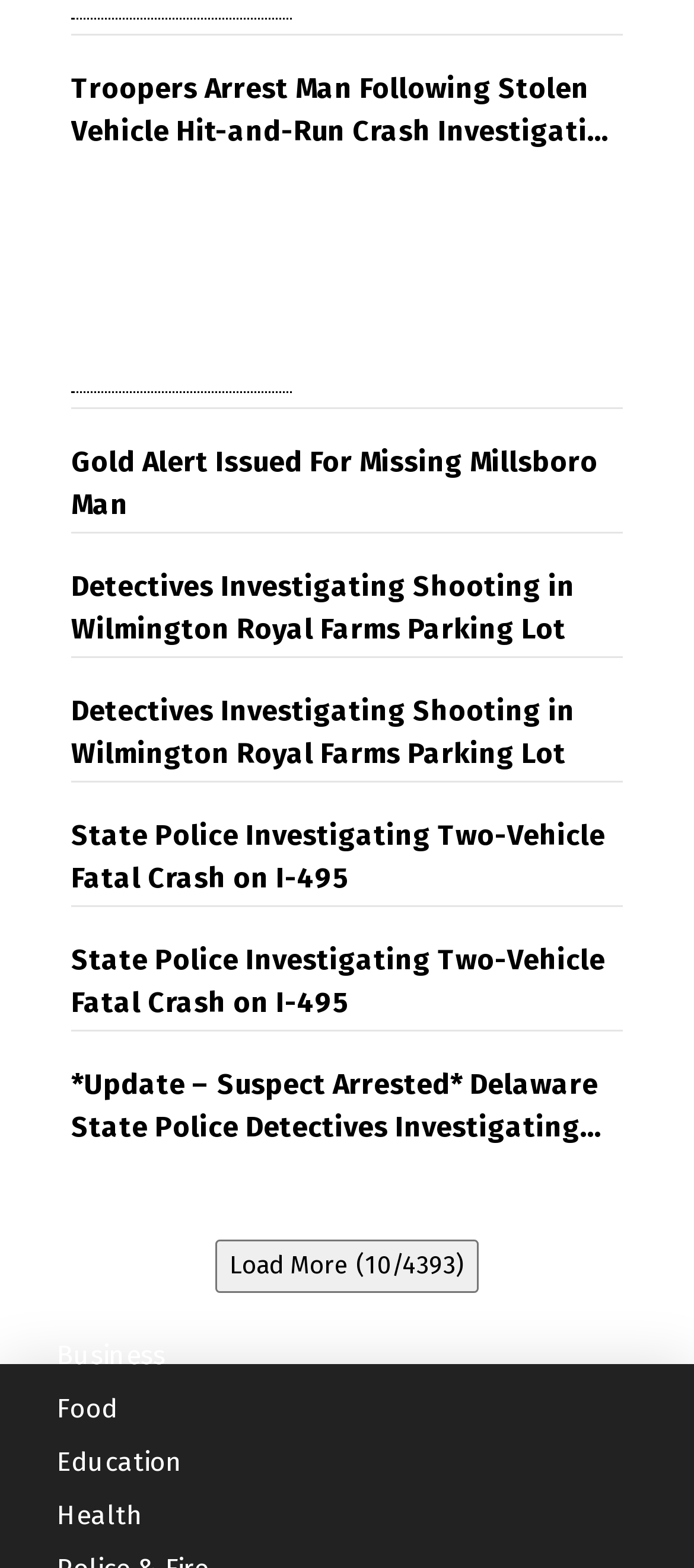Provide the bounding box coordinates of the HTML element this sentence describes: "Load More (10/4393)".

[0.31, 0.79, 0.69, 0.824]